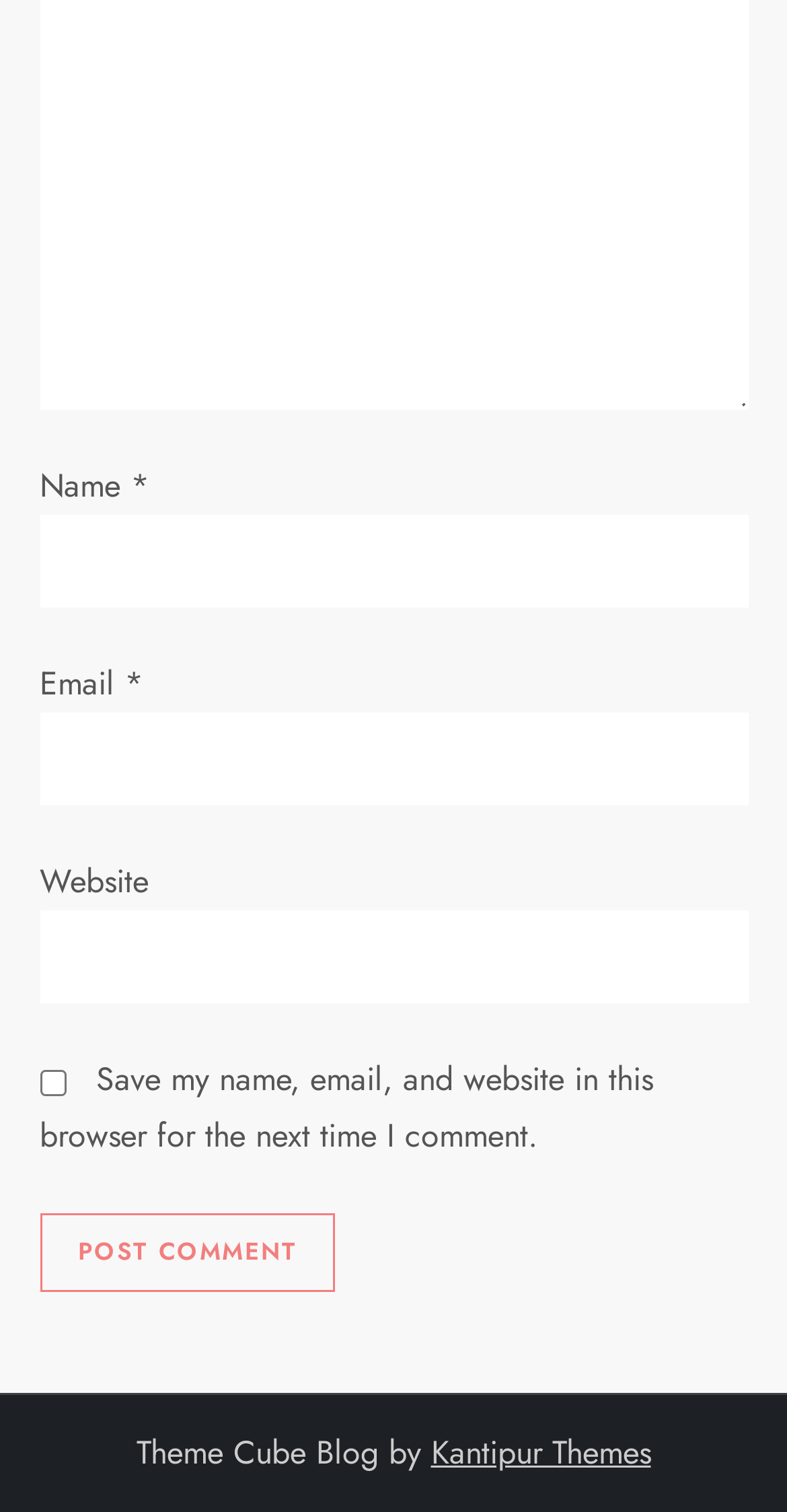Who created the theme? From the image, respond with a single word or brief phrase.

Kantipur Themes